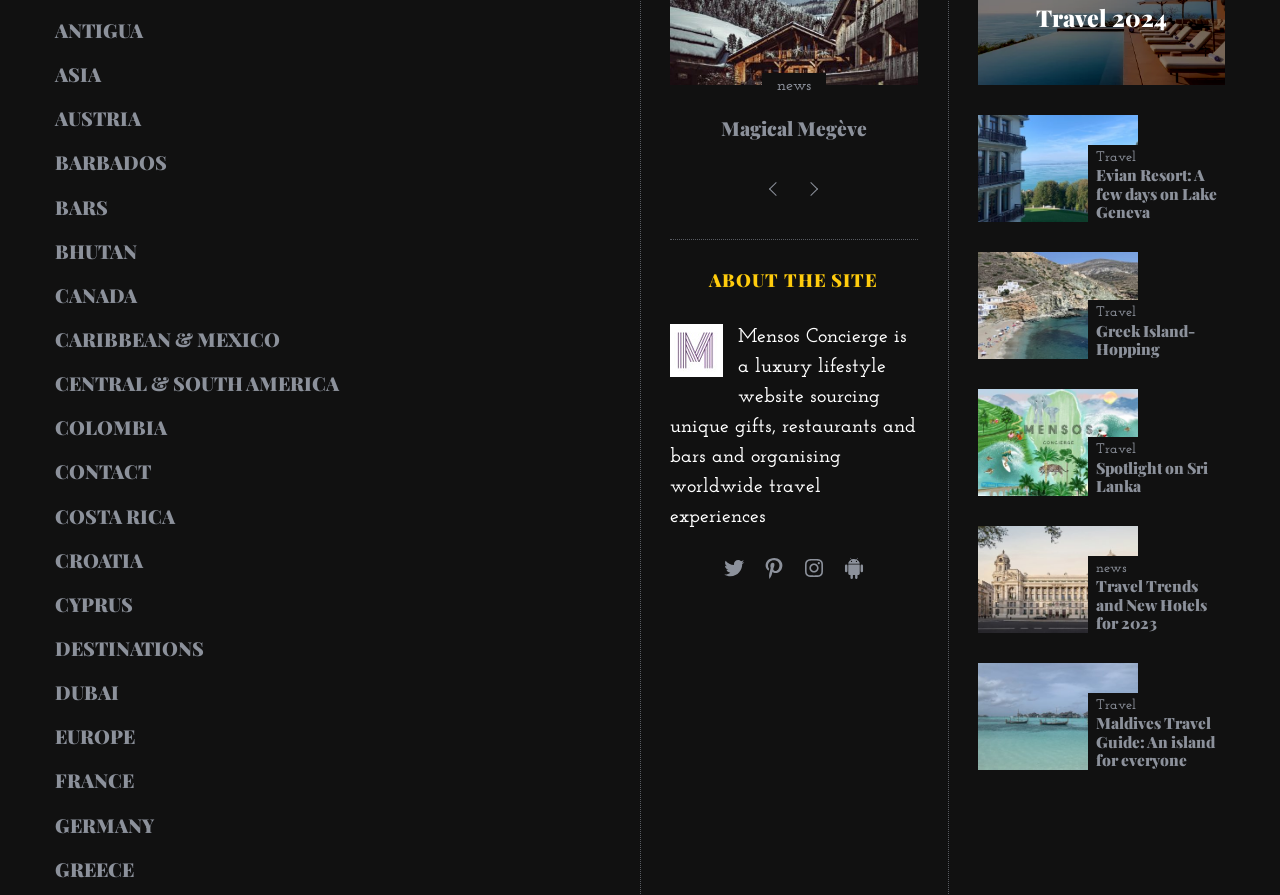Provide a single word or phrase to answer the given question: 
Is there a news section on the website?

Yes